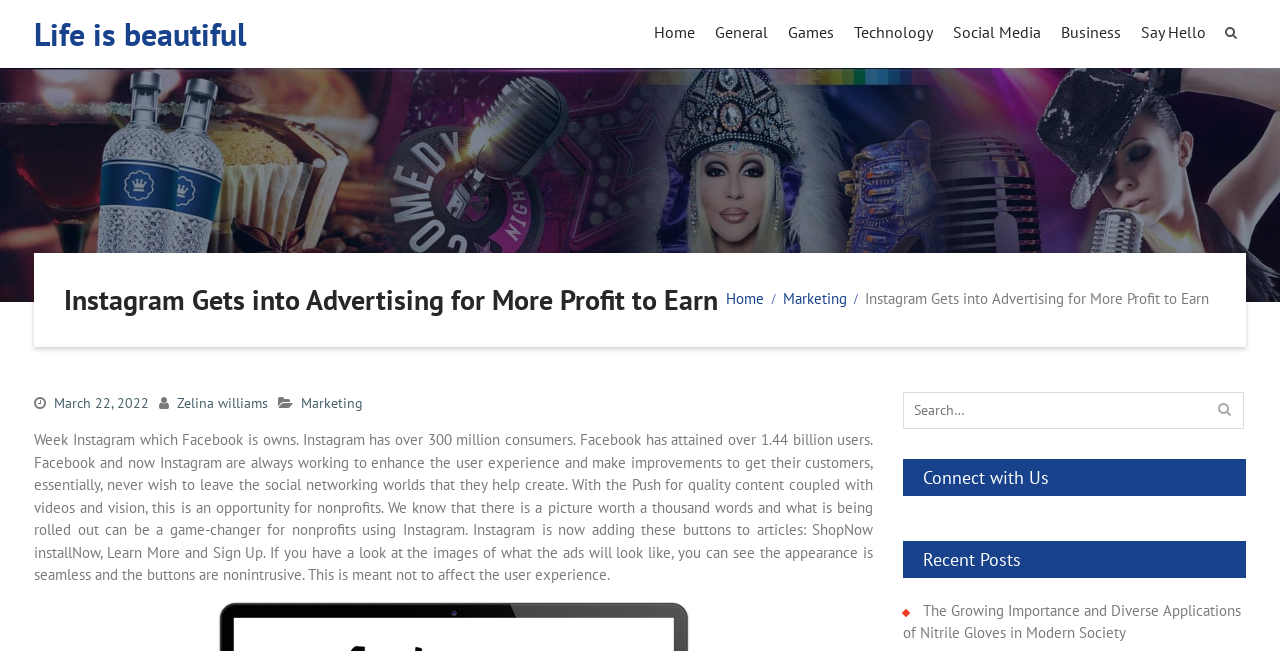Please provide a brief answer to the following inquiry using a single word or phrase:
What is the name of the social media platform discussed?

Instagram